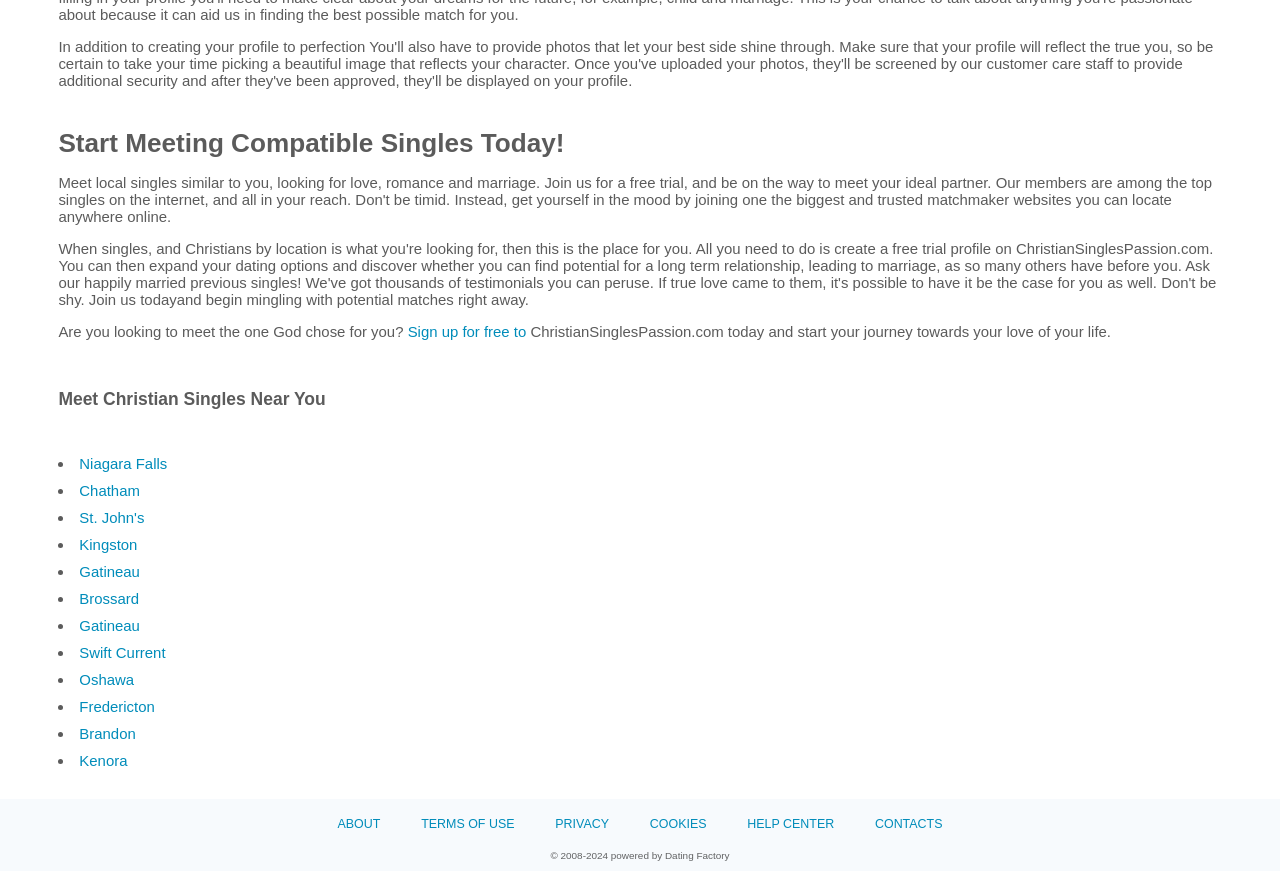Give a one-word or short phrase answer to the question: 
What is the copyright year range of the website?

2008-2024